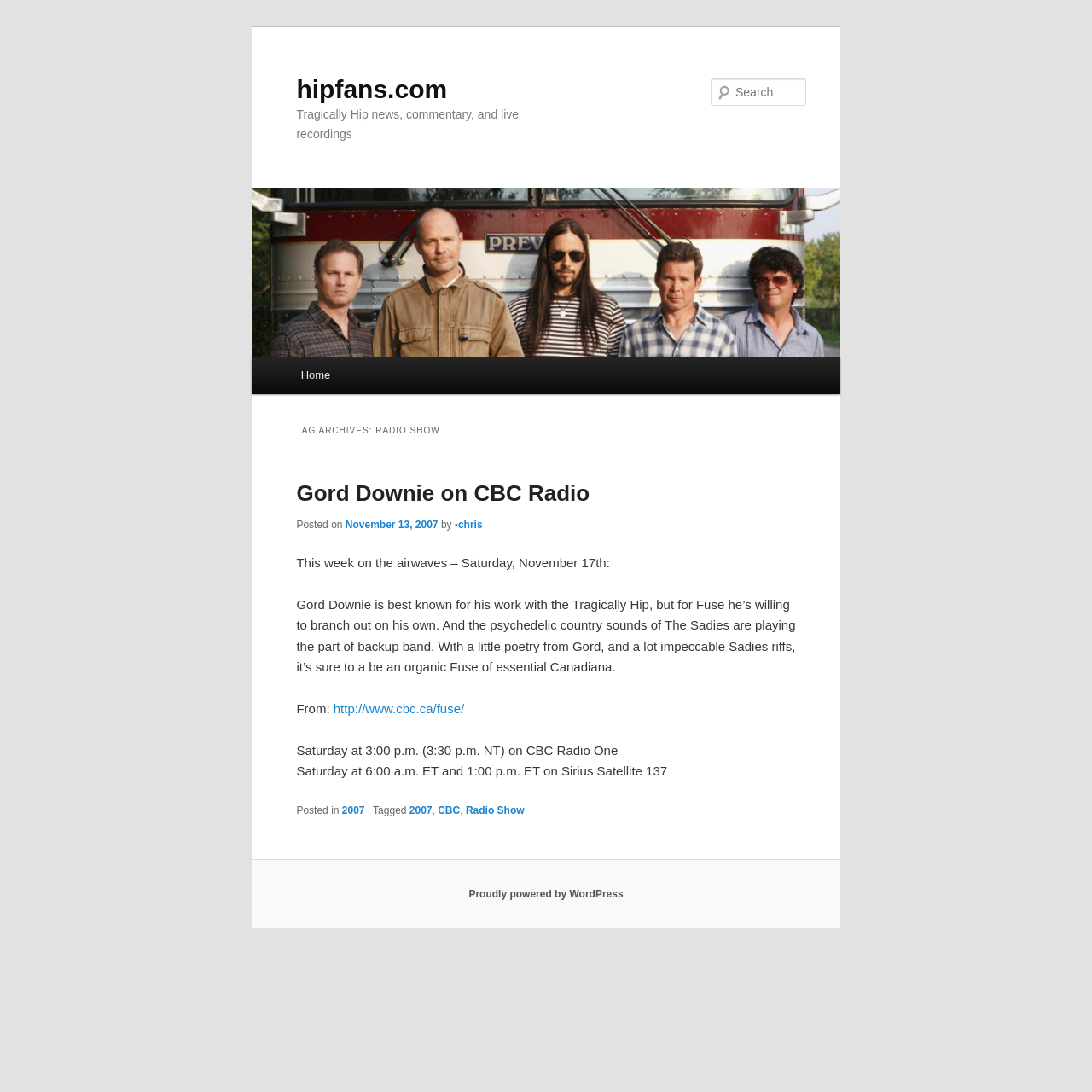Use a single word or phrase to answer the following:
What is the name of the radio show?

Fuse